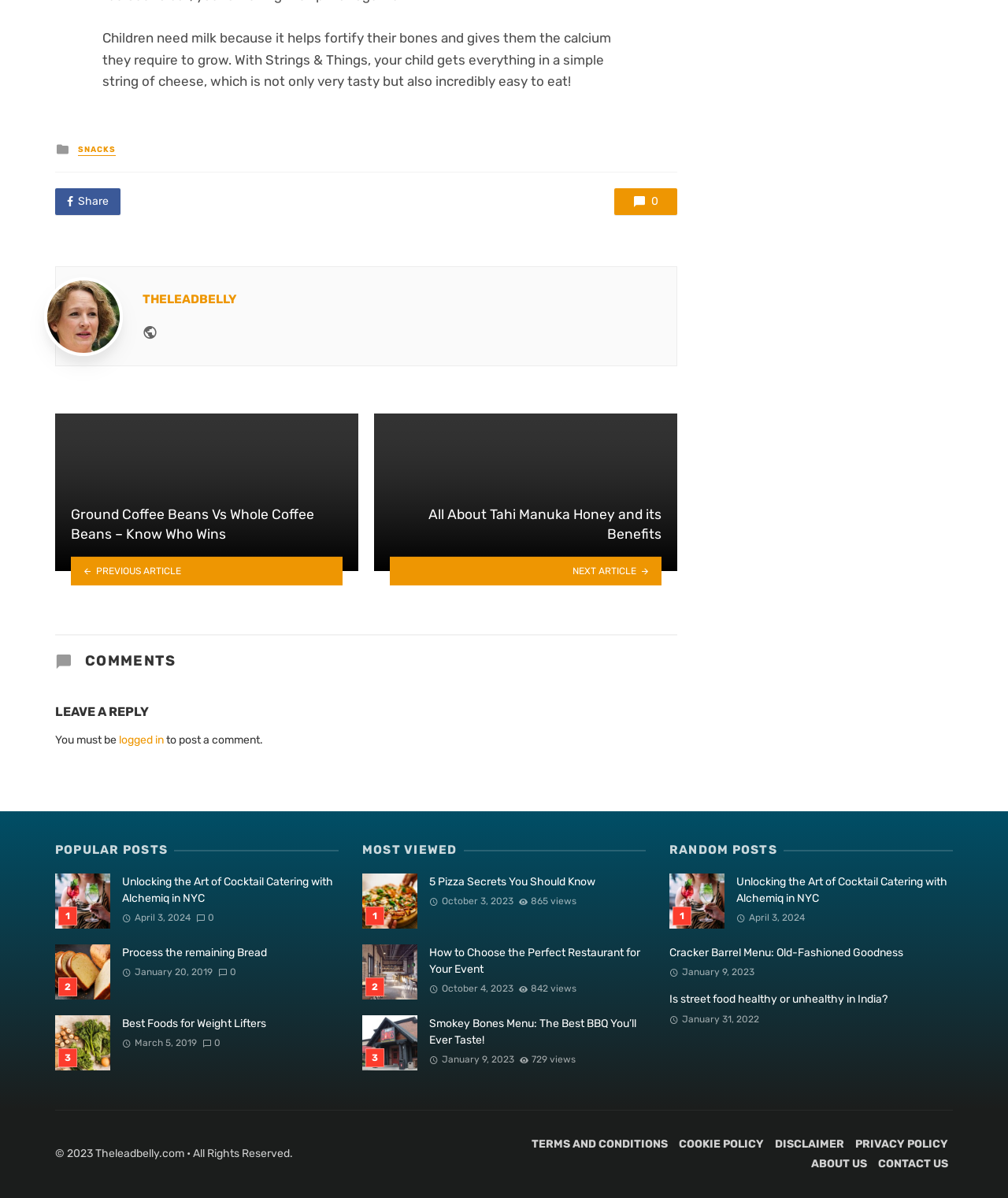Refer to the image and provide an in-depth answer to the question:
What is the purpose of the 'NEXT ARTICLE' and 'PREVIOUS ARTICLE' links?

The 'NEXT ARTICLE' and 'PREVIOUS ARTICLE' links are used for navigation, allowing users to move to the next or previous article on the webpage.